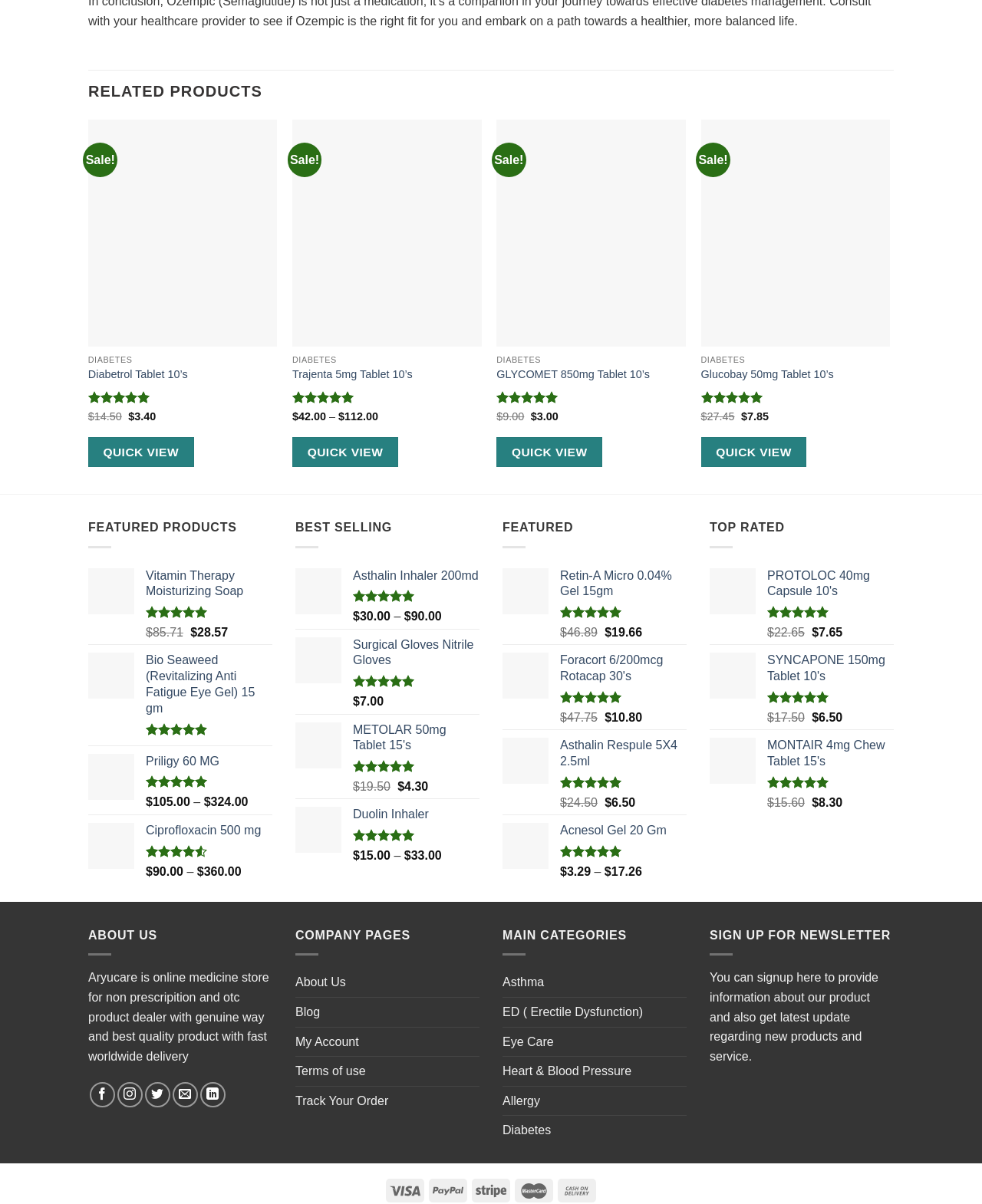How many products are listed under 'RELATED PRODUCTS'?
Please provide a single word or phrase as your answer based on the screenshot.

4